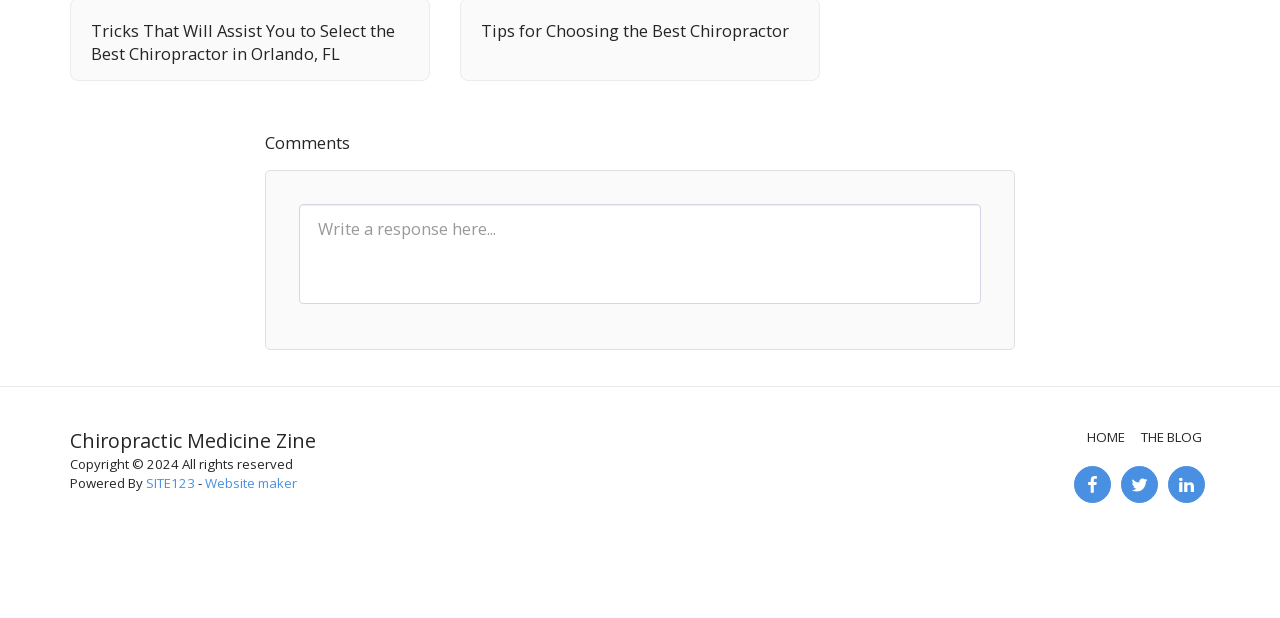Please specify the bounding box coordinates of the area that should be clicked to accomplish the following instruction: "Read the blog". The coordinates should consist of four float numbers between 0 and 1, i.e., [left, top, right, bottom].

[0.891, 0.69, 0.939, 0.723]